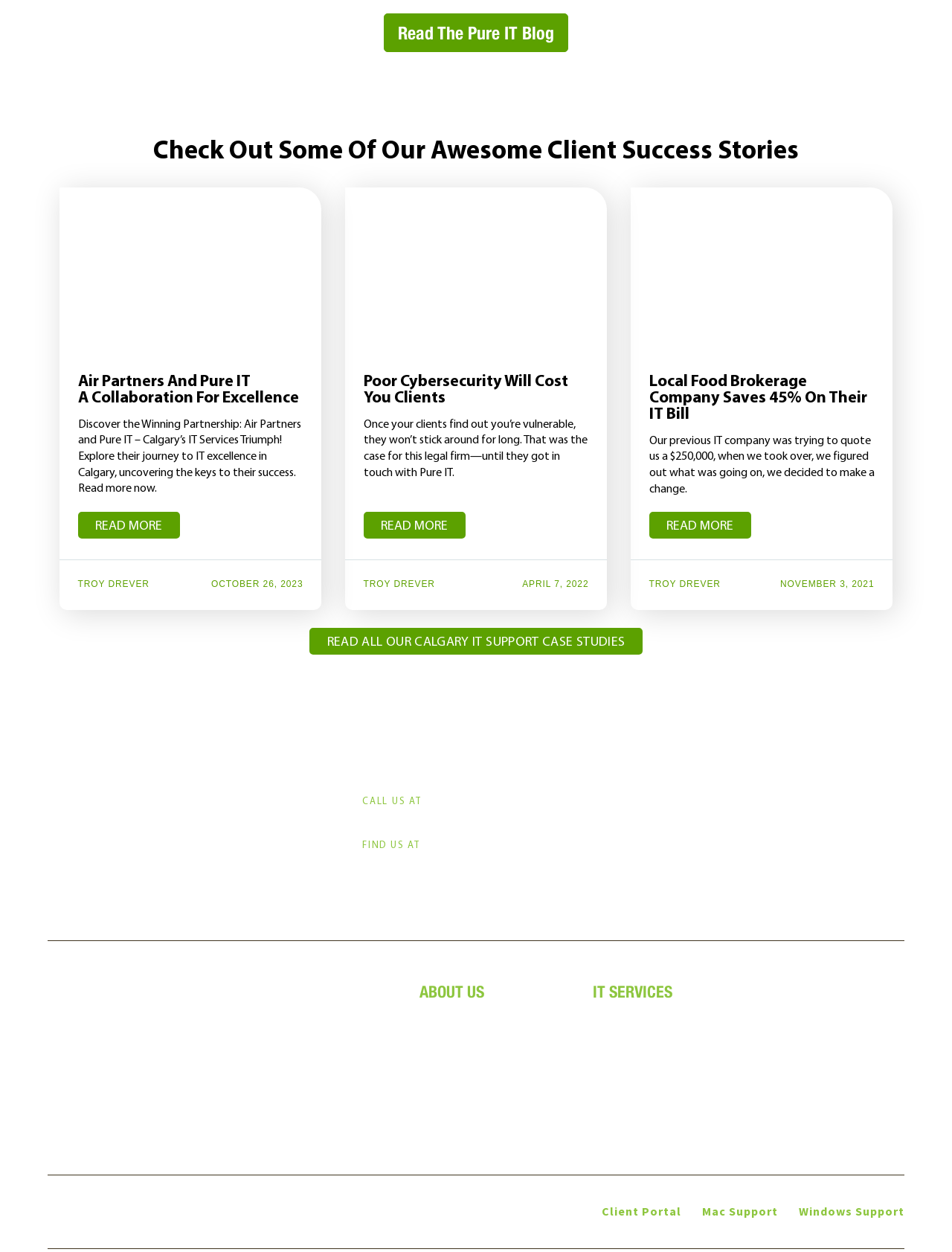Highlight the bounding box coordinates of the element that should be clicked to carry out the following instruction: "Read all Calgary IT support case studies". The coordinates must be given as four float numbers ranging from 0 to 1, i.e., [left, top, right, bottom].

[0.325, 0.501, 0.675, 0.523]